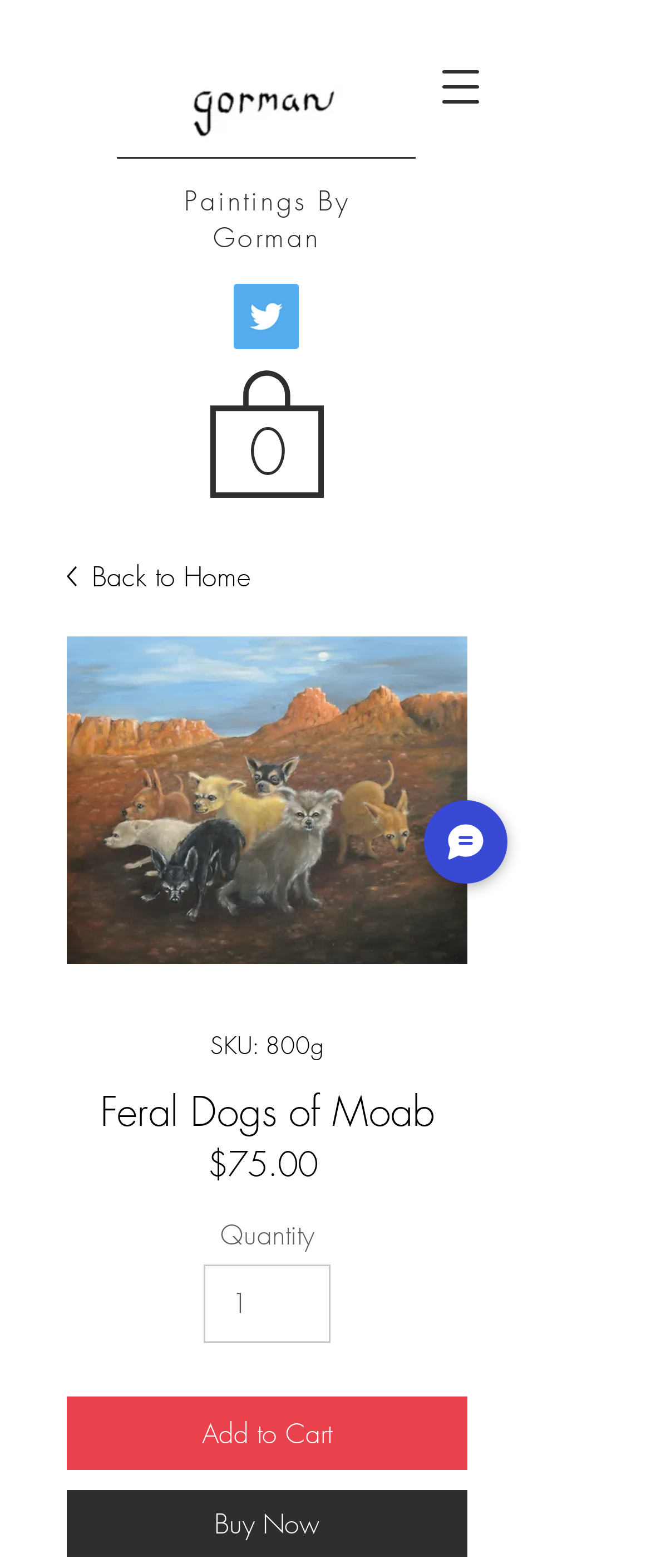Could you specify the bounding box coordinates for the clickable section to complete the following instruction: "Add to Cart"?

[0.103, 0.89, 0.718, 0.937]